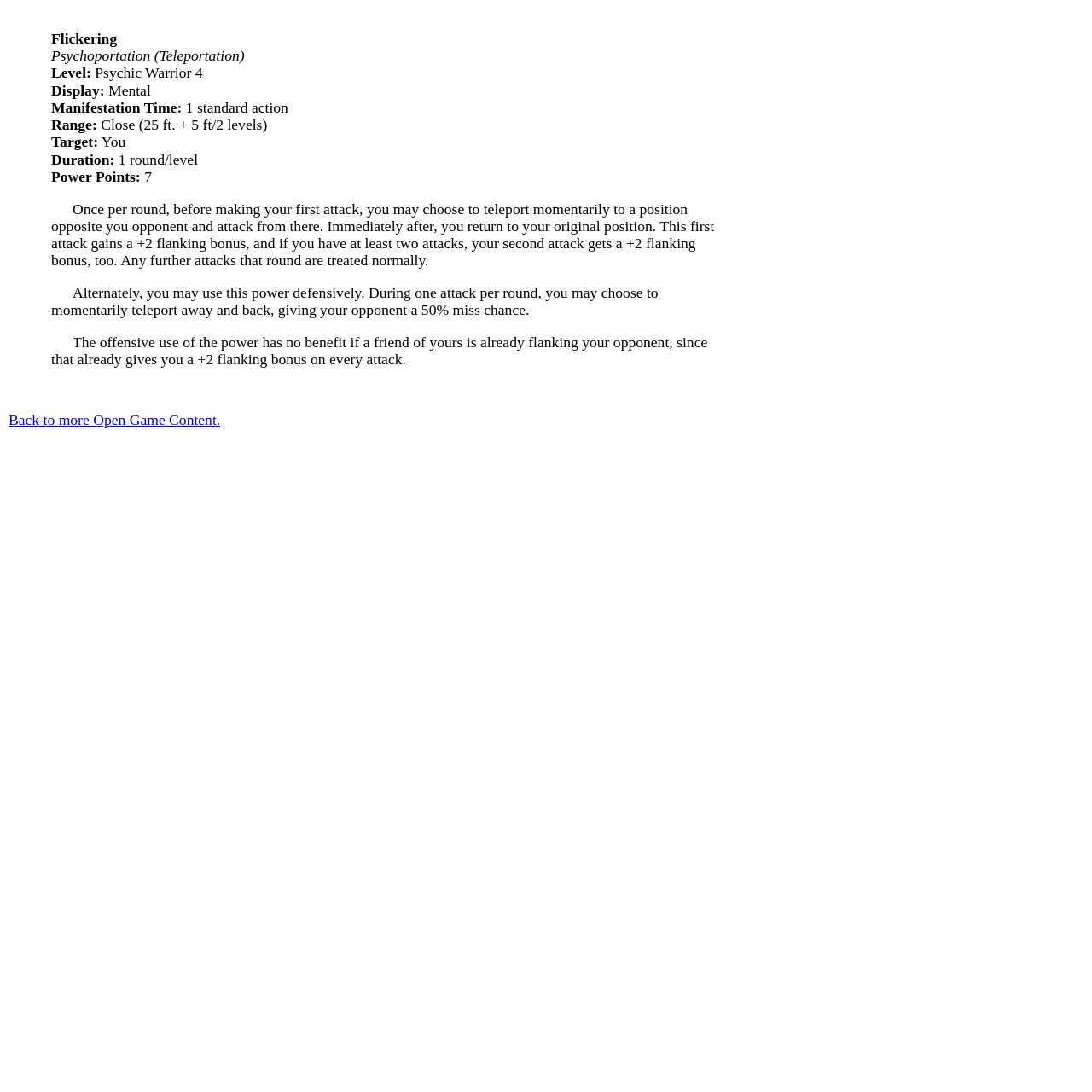What is the level of Psychoportation?
Please look at the screenshot and answer in one word or a short phrase.

Psychic Warrior 4